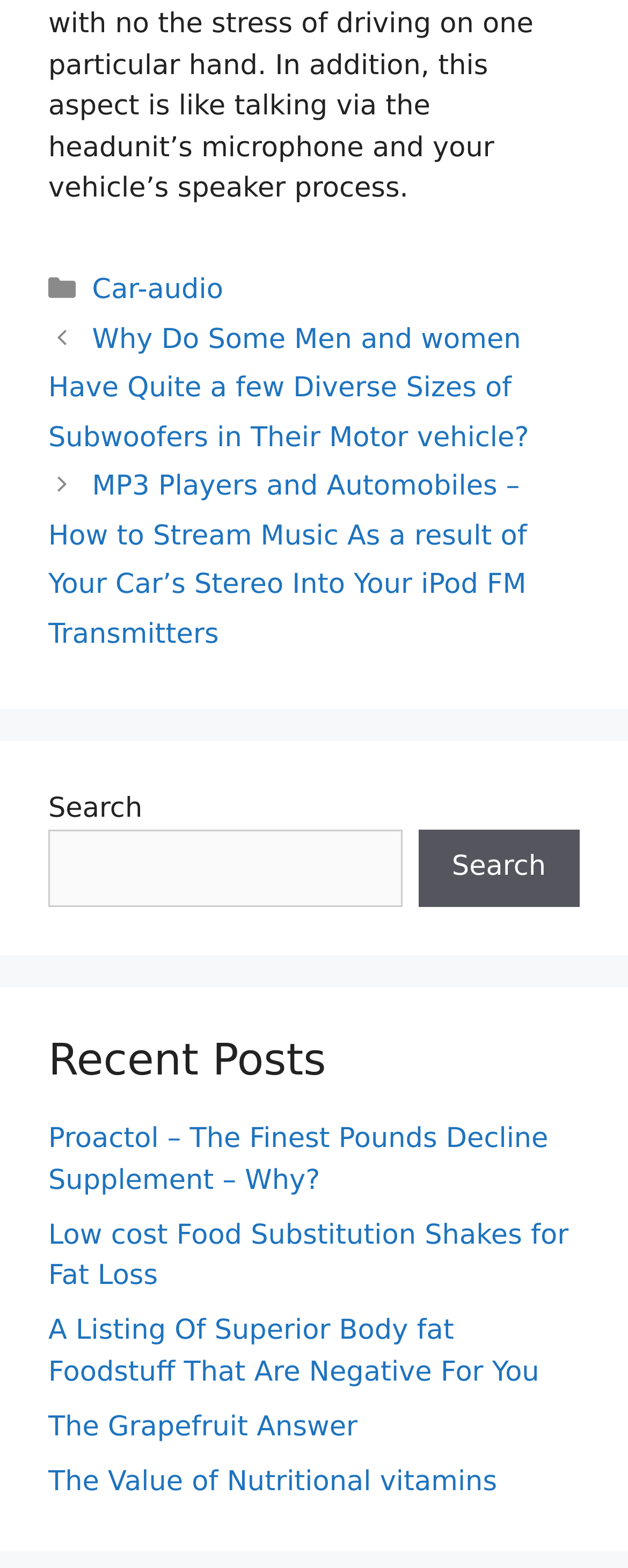Find the bounding box coordinates of the element's region that should be clicked in order to follow the given instruction: "View recent post 'Why Do Some Men and women Have Quite a few Diverse Sizes of Subwoofers in Their Motor vehicle?'". The coordinates should consist of four float numbers between 0 and 1, i.e., [left, top, right, bottom].

[0.077, 0.206, 0.842, 0.289]